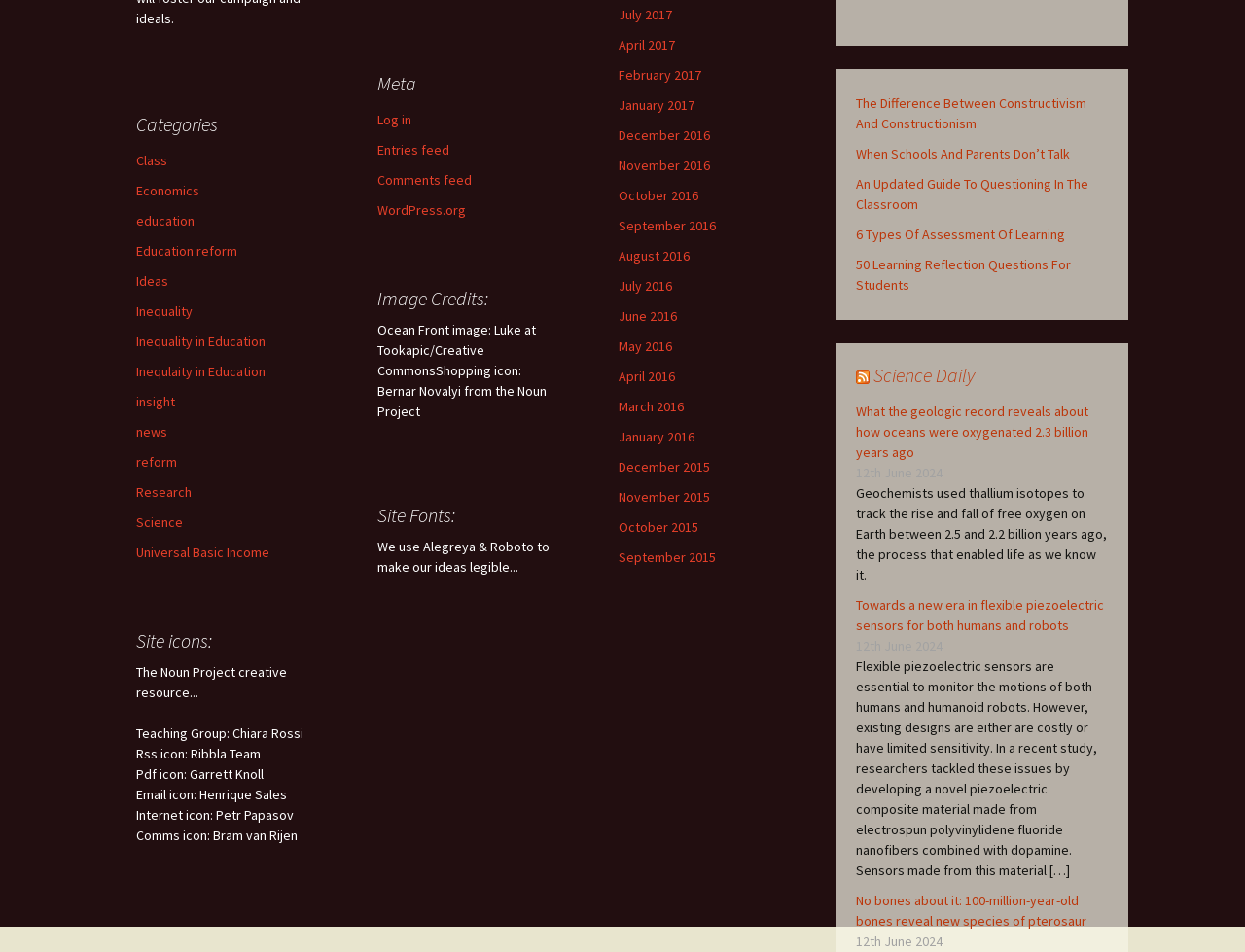Answer the question using only one word or a concise phrase: What is the title of the first link?

The Difference Between Constructivism And Constructionism